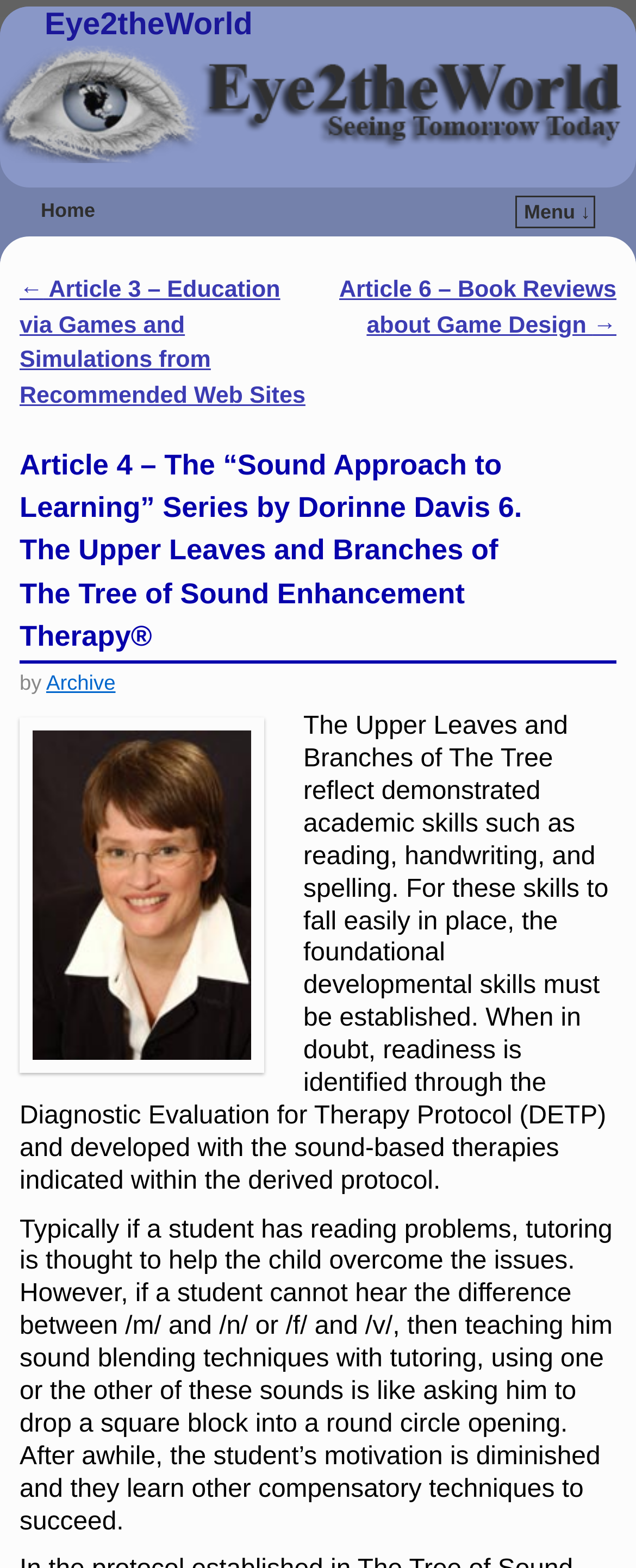Locate the bounding box of the user interface element based on this description: "Eye2theWorld".

[0.07, 0.005, 0.397, 0.027]